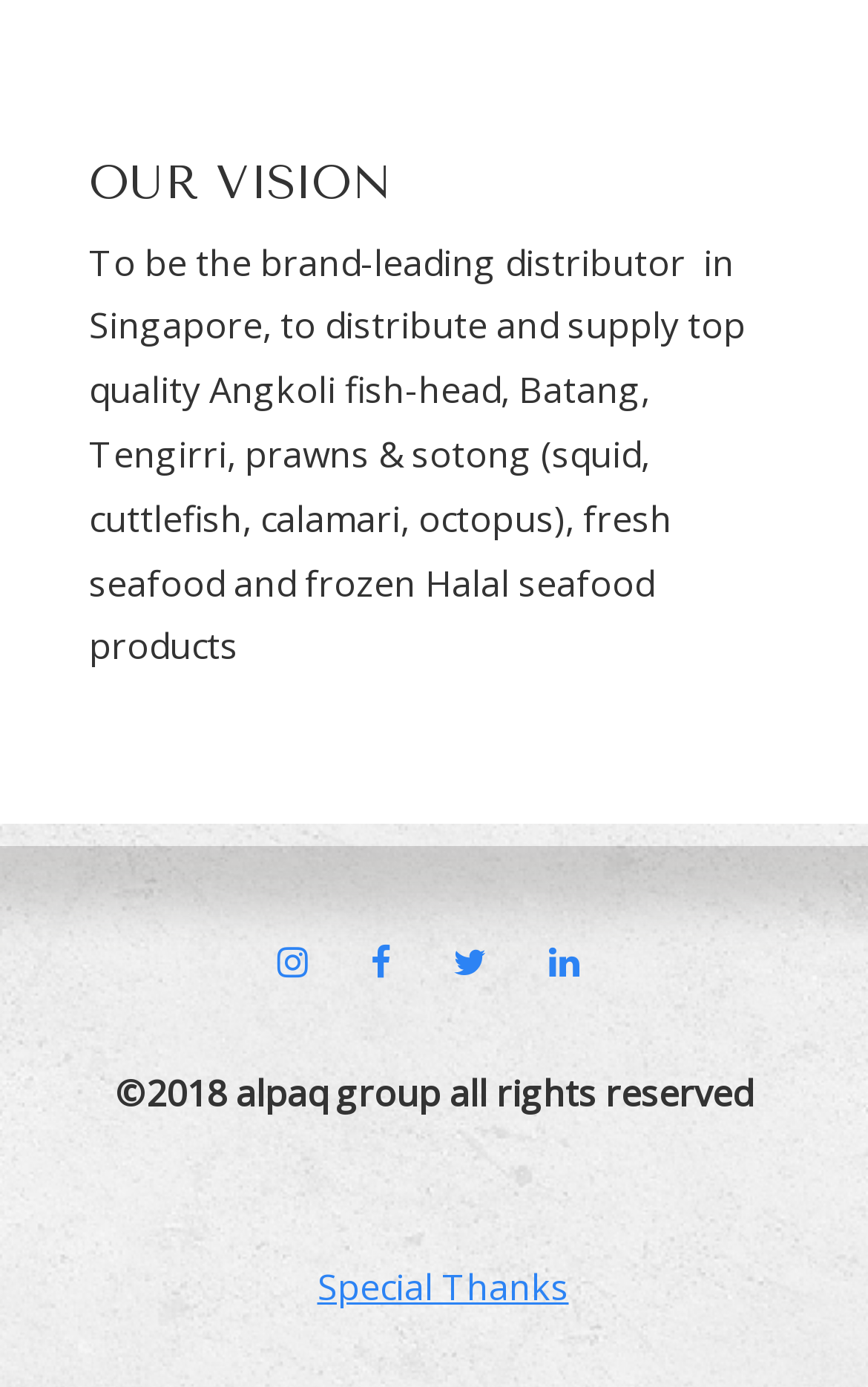Answer this question in one word or a short phrase: What type of products does the company distribute?

Seafood products